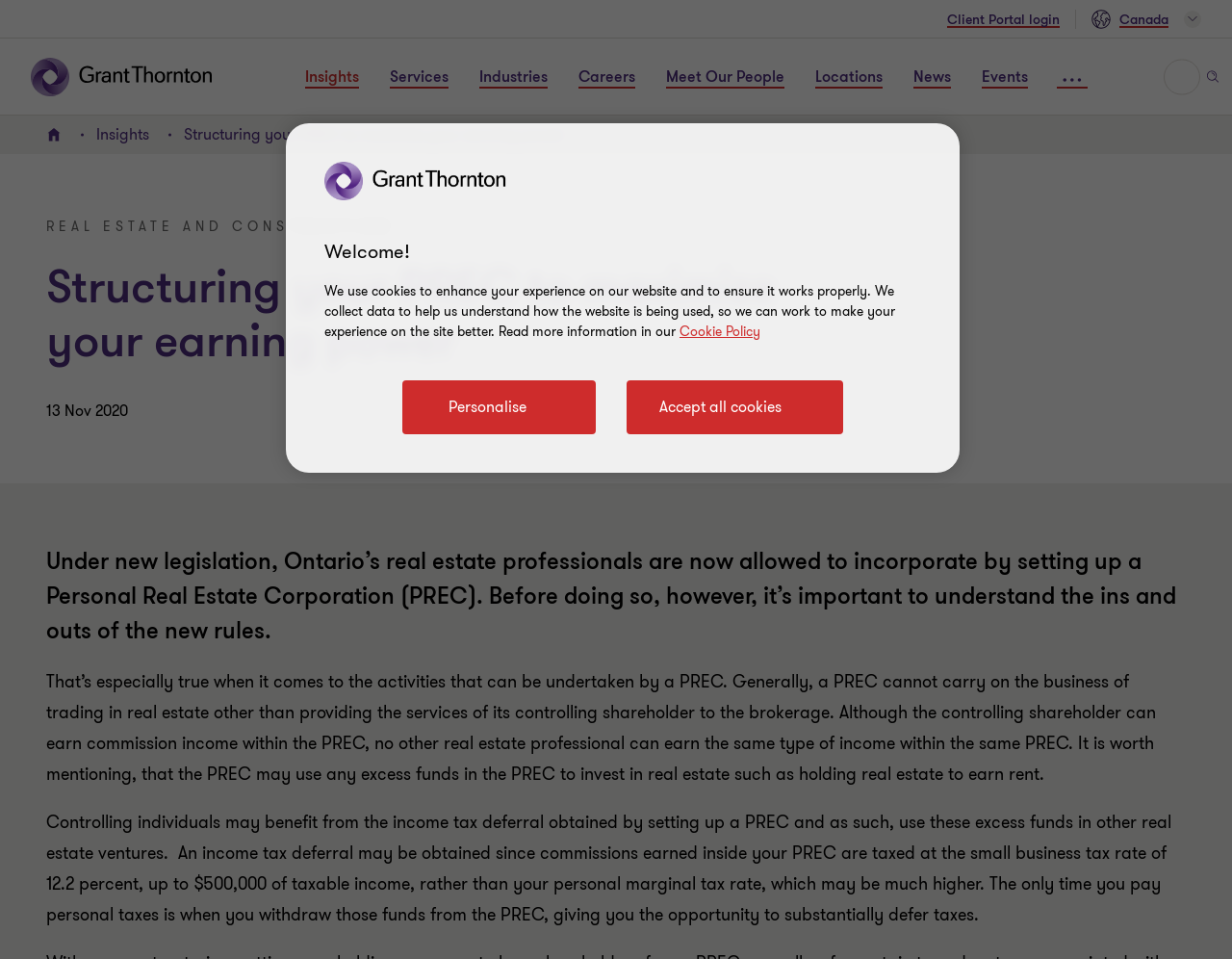What is the main topic of this webpage?
Look at the screenshot and give a one-word or phrase answer.

Real Estate Corporation